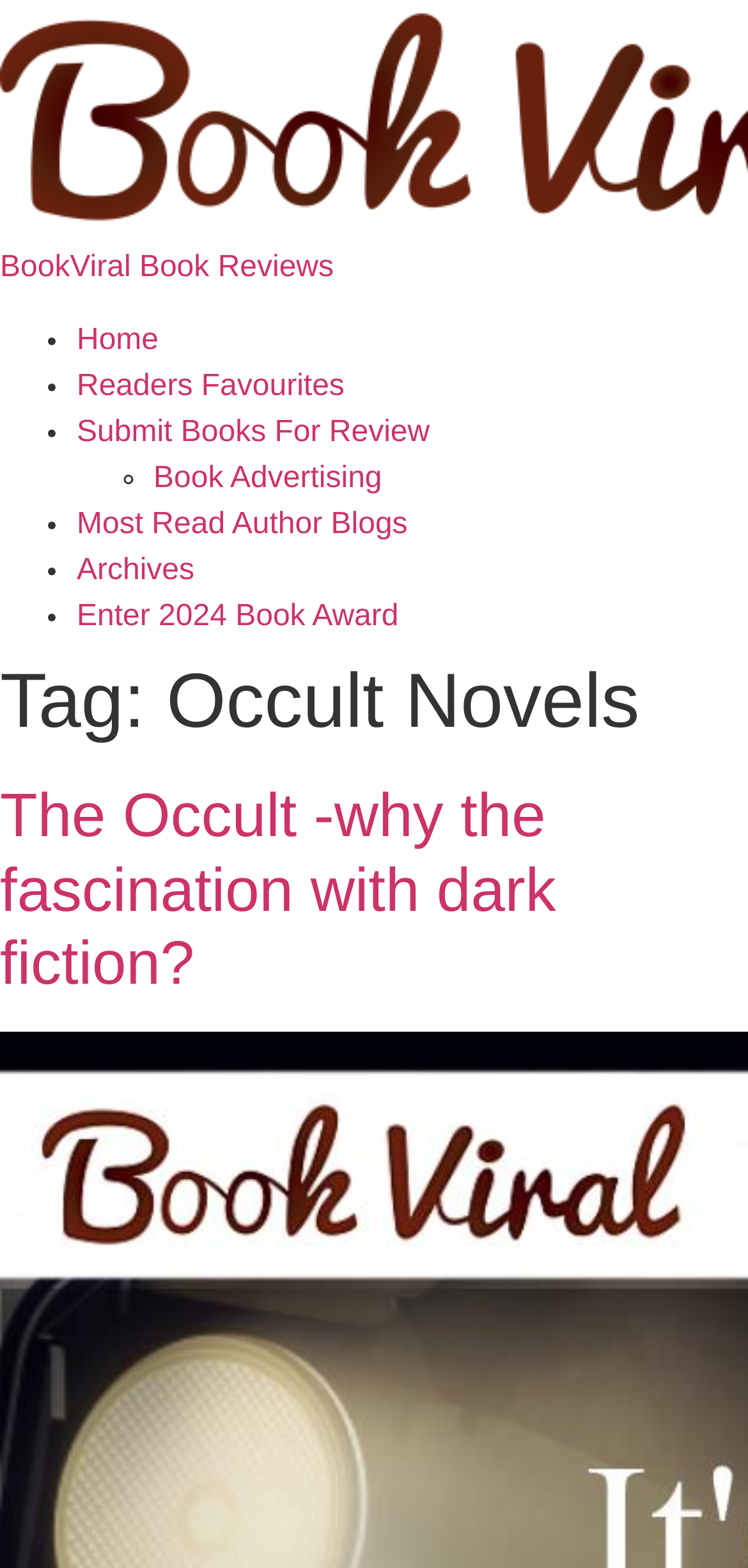From the element description: "Contact Us", extract the bounding box coordinates of the UI element. The coordinates should be expressed as four float numbers between 0 and 1, in the order [left, top, right, bottom].

None